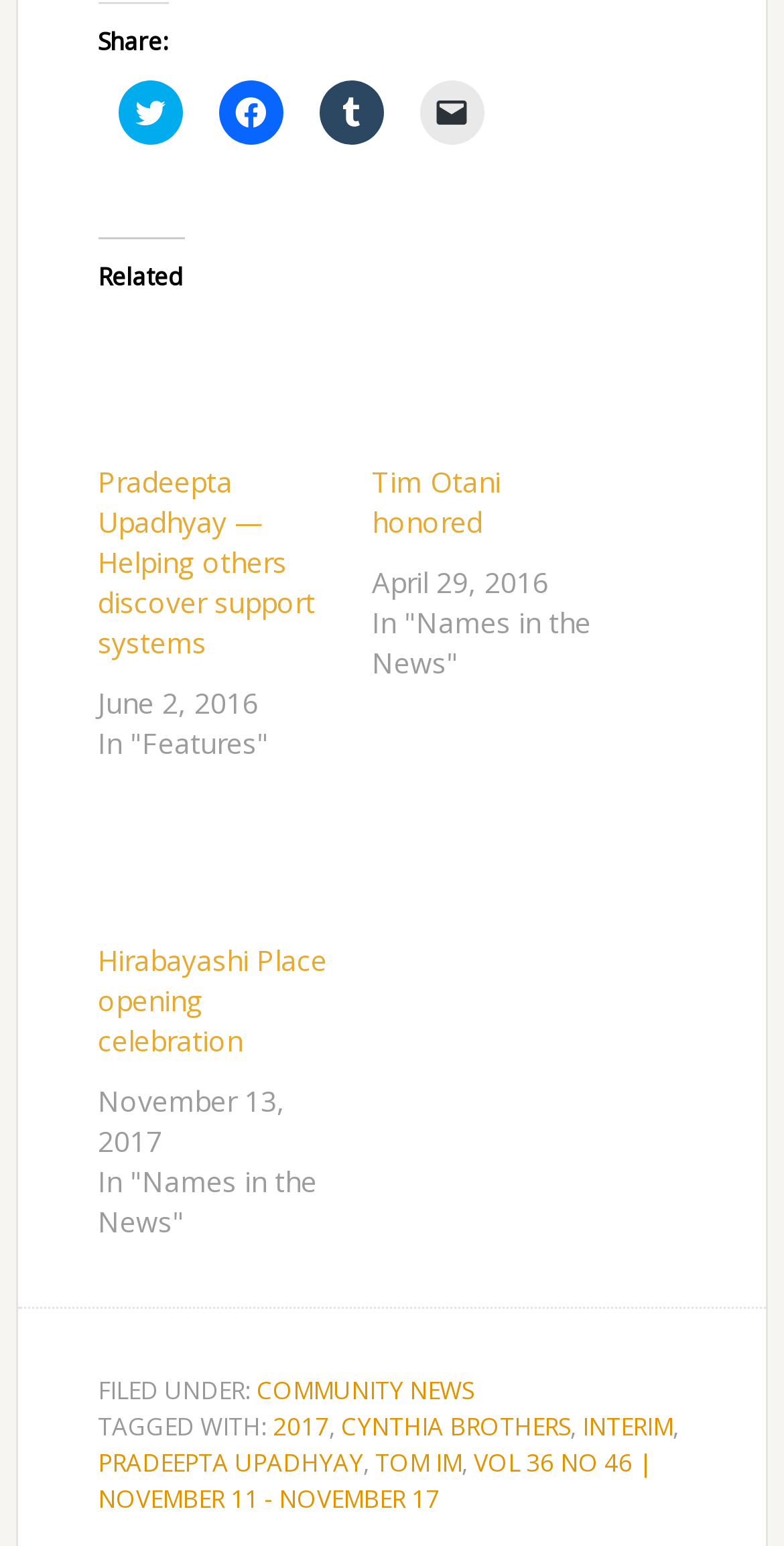Provide a one-word or brief phrase answer to the question:
What are the tags associated with the webpage?

2017, CYNTHIA BROTHERS, INTERIM, PRADEEPTA UPADHYAY, TOM IM